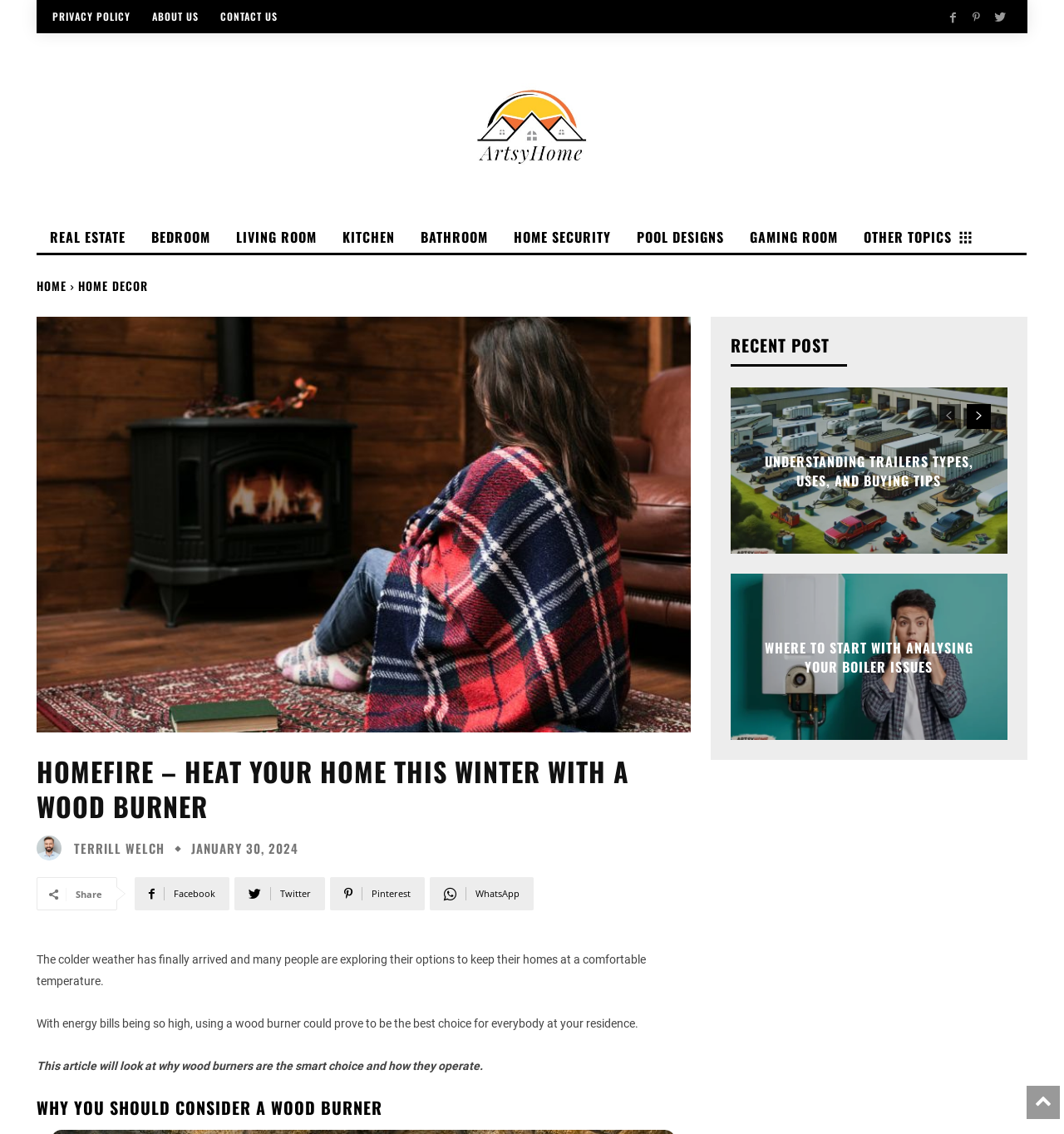Illustrate the webpage with a detailed description.

This webpage is about Homefire, a company that provides wood burners for efficient and comfortable heat in homes. At the top, there is a navigation menu with links to "PRIVACY POLICY", "ABOUT US", "CONTACT US", and social media icons. Below the navigation menu, there is a logo of Homefire, which is an image that spans almost the entire width of the page.

On the left side of the page, there is a vertical menu with links to various topics, including "REAL ESTATE", "BEDROOM", "LIVING ROOM", "KITCHEN", "BATHROOM", "HOME SECURITY", "POOL DESIGNS", "GAMING ROOM", and "OTHER TOPICS". Each link is positioned below the previous one, forming a column.

In the main content area, there is a heading that reads "HOMEFIRE – HEAT YOUR HOME THIS WINTER WITH A WOOD BURNER". Below the heading, there is a paragraph of text that discusses the benefits of using a wood burner to keep homes warm during the cold weather. The text is followed by another heading, "WHY YOU SHOULD CONSIDER A WOOD BURNER", which introduces an article about the advantages of wood burners.

On the right side of the page, there is a section titled "RECENT POST" with a list of links to recent articles, including "UNDERSTANDING TRAILERS TYPES, USES, AND BUYING TIPS" and "WHERE TO START WITH ANALYSING YOUR BOILER ISSUES". Each link is accompanied by a heading that summarizes the article. At the bottom of the page, there are links to navigate to the previous and next pages.

Throughout the page, there are several images, including the Homefire logo, social media icons, and an image of a person named Terrill Welch. The overall layout is organized, with clear headings and concise text that makes it easy to navigate and read.